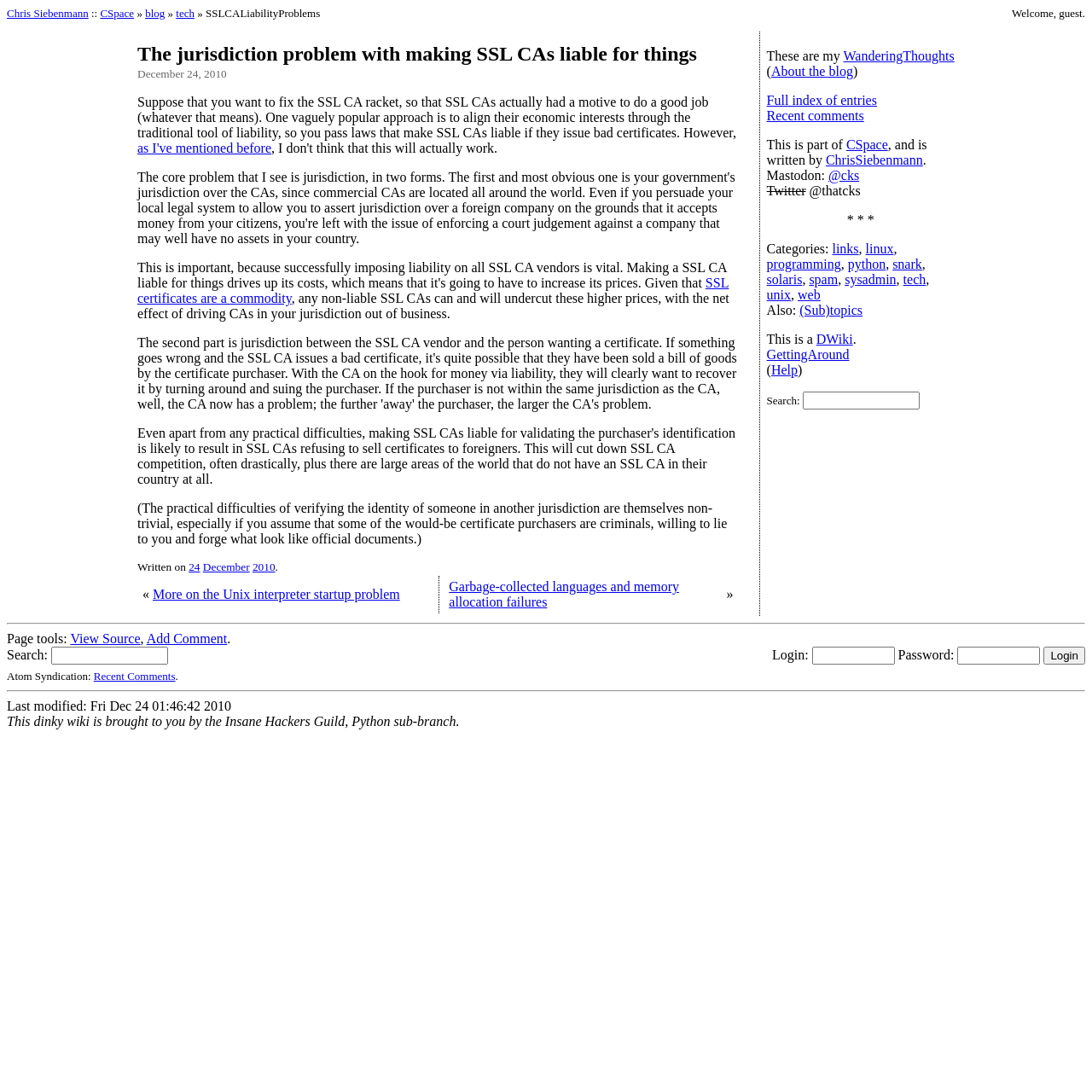Respond to the question below with a single word or phrase: What is the topic of the blog post?

SSL CA liability problems